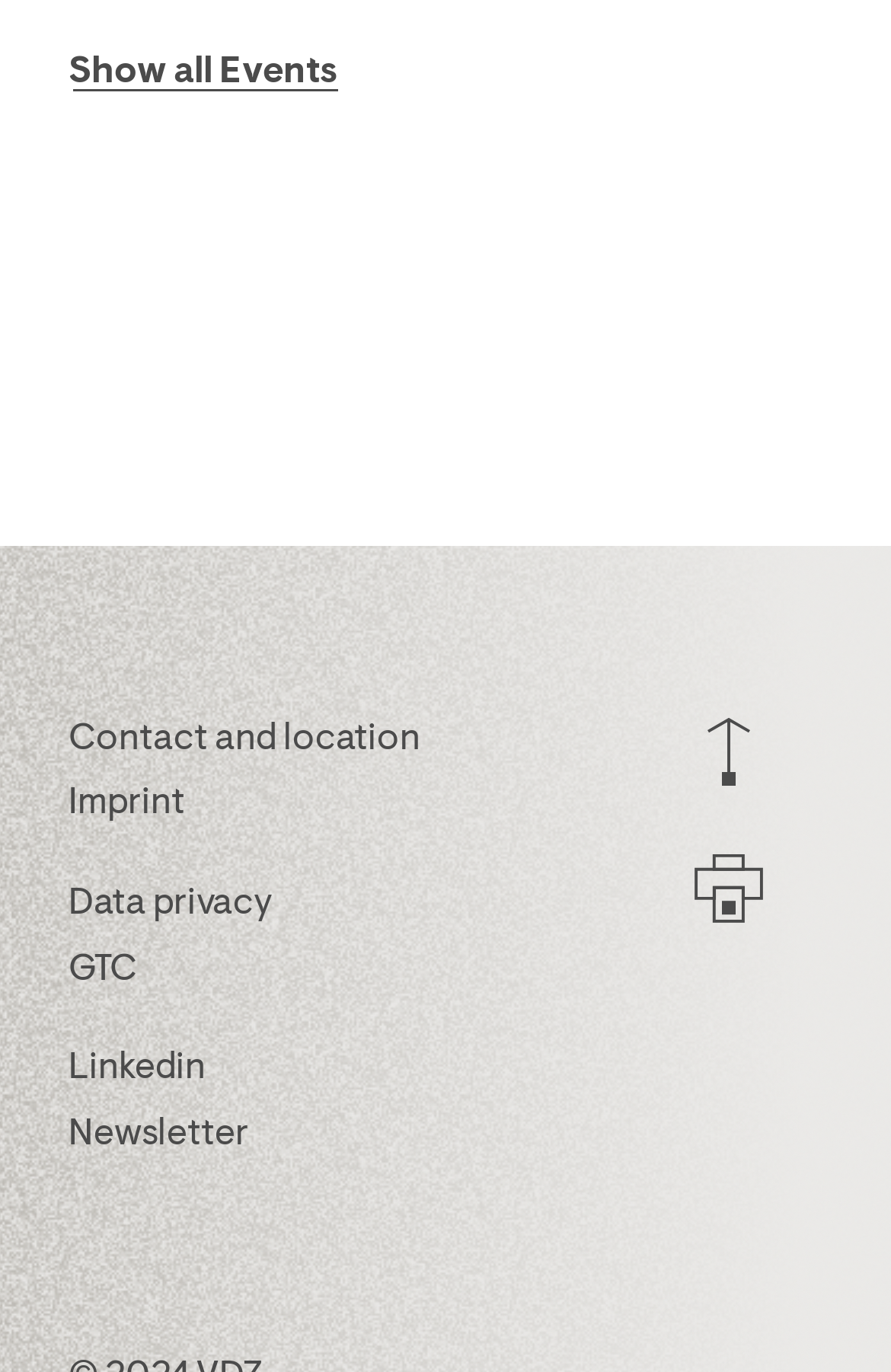Provide a brief response in the form of a single word or phrase:
What is the purpose of the button with an image?

Print page